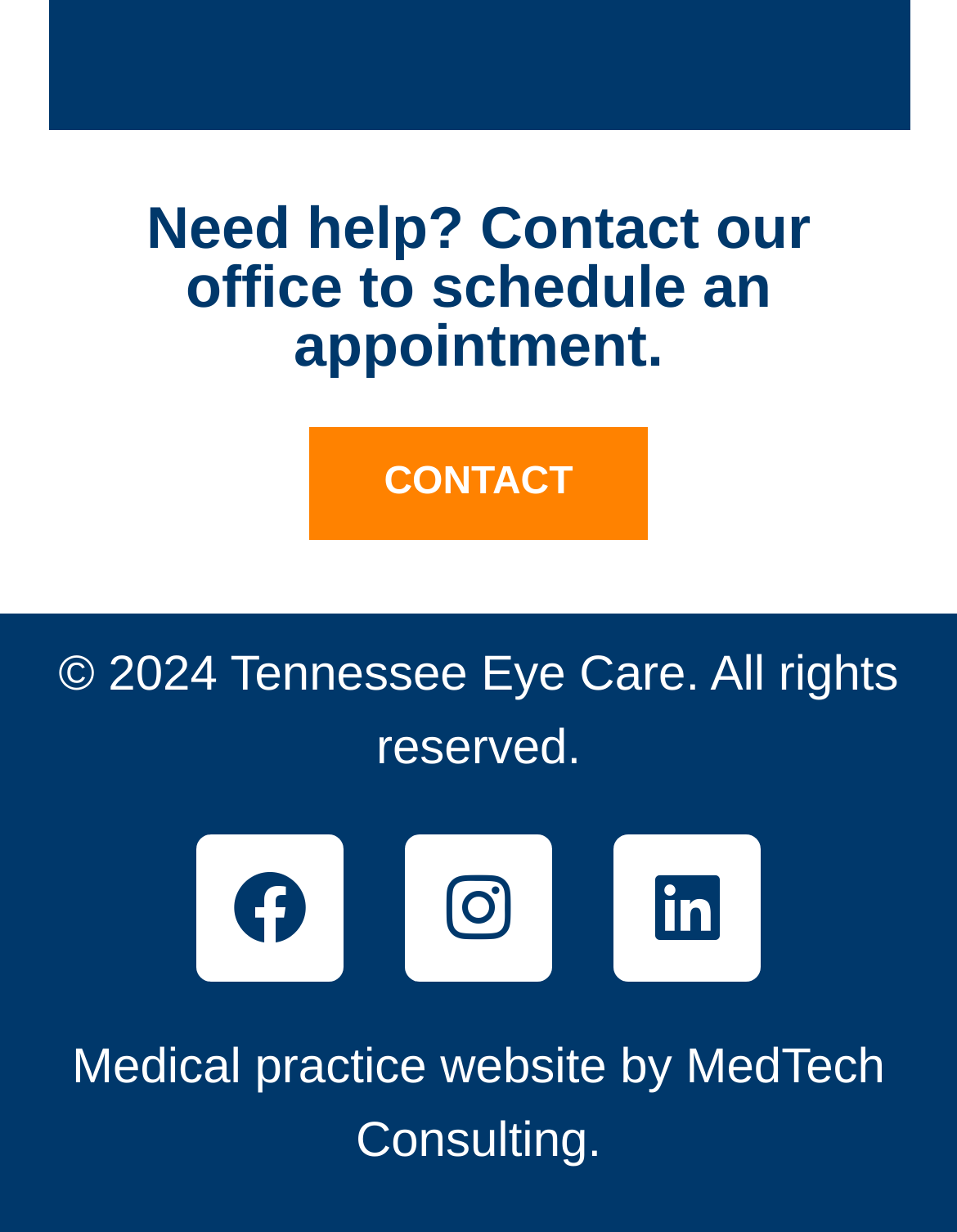Please respond to the question using a single word or phrase:
What is the purpose of the 'CONTACT' link?

To schedule an appointment